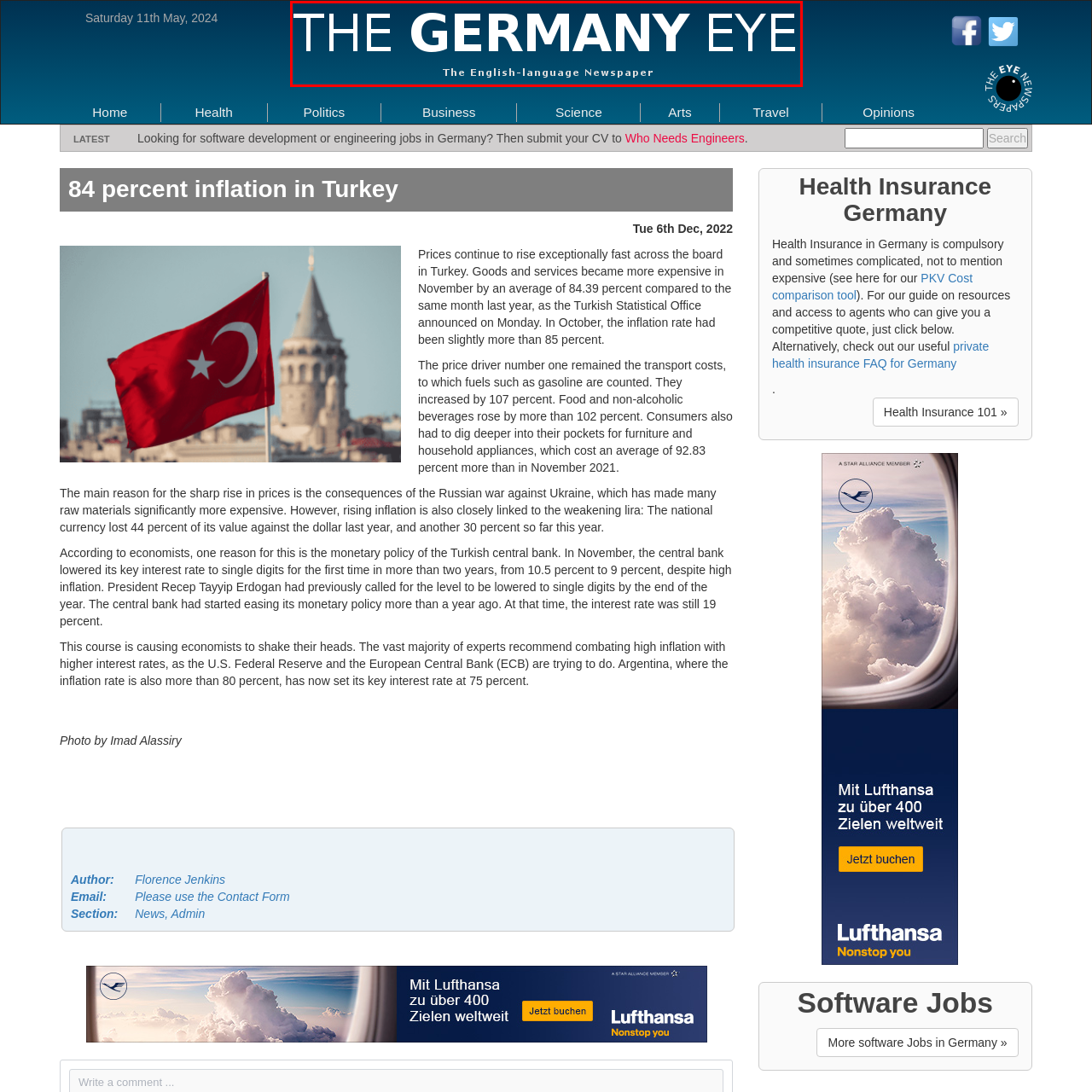Focus on the portion of the image highlighted in red and deliver a detailed explanation for the following question: What is the focus of the newspaper?

The subtitle 'The English-language Newspaper' provides context about the publication's focus, which is to serve the English-speaking community in Germany, making it a notable source for news and information.